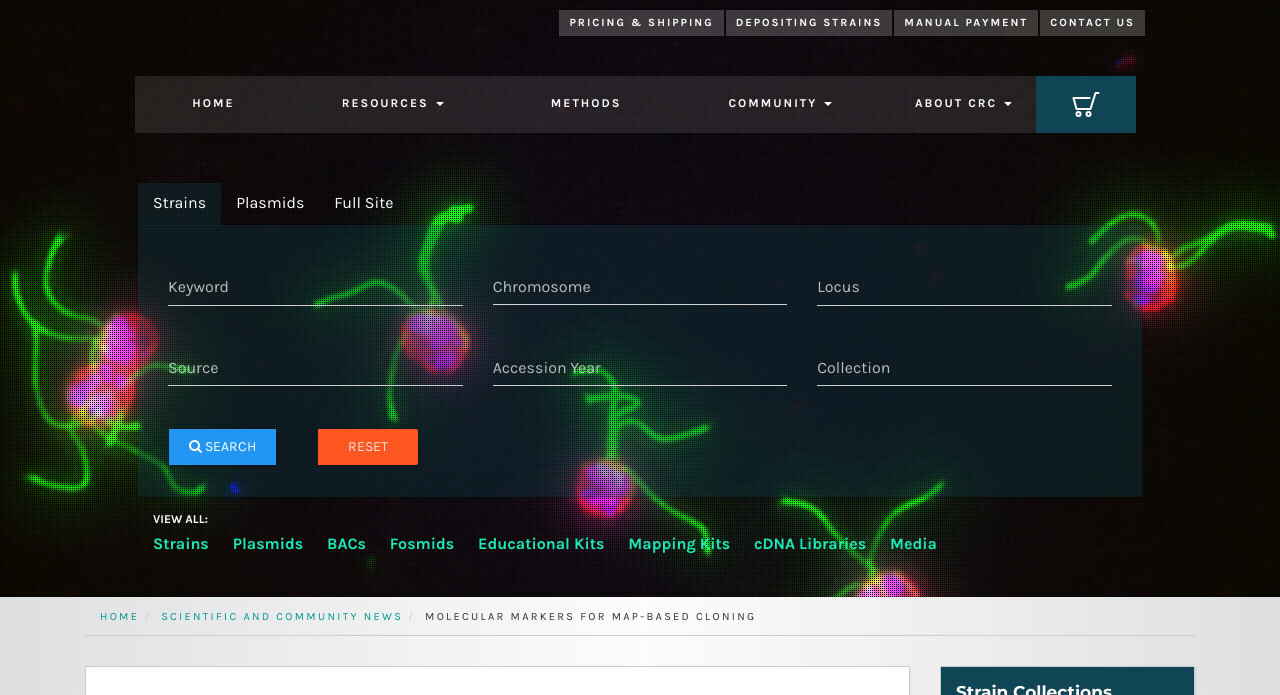How many links are in the footer section?
Please give a well-detailed answer to the question.

I looked at the bottom of the webpage and found three links: 'HOME', 'SCIENTIFIC AND COMMUNITY NEWS', and the title of the webpage, 'MOLECULAR MARKERS FOR MAP-BASED CLONING'.